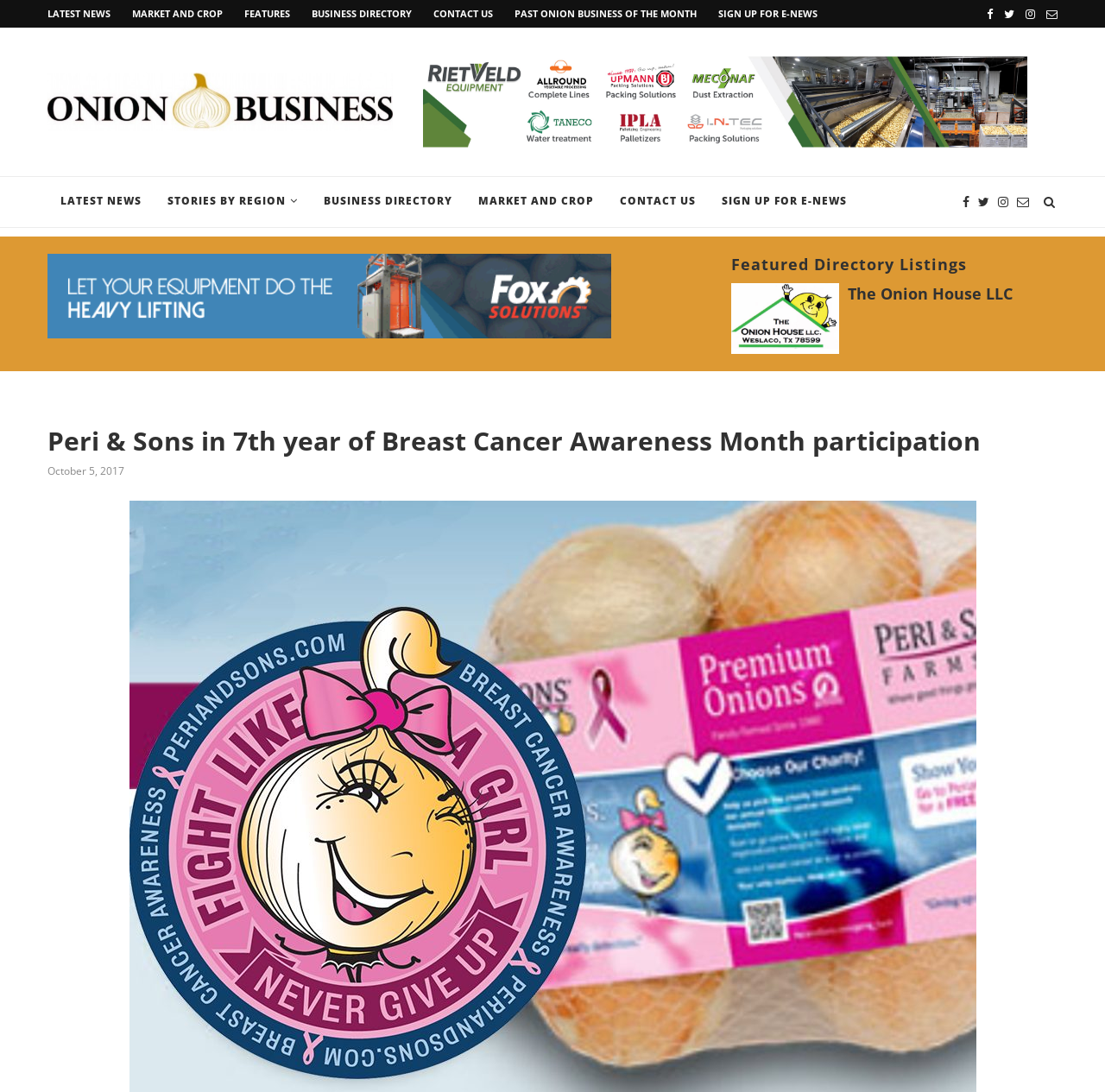Please provide the bounding box coordinate of the region that matches the element description: Latest News. Coordinates should be in the format (top-left x, top-left y, bottom-right x, bottom-right y) and all values should be between 0 and 1.

[0.043, 0.006, 0.1, 0.018]